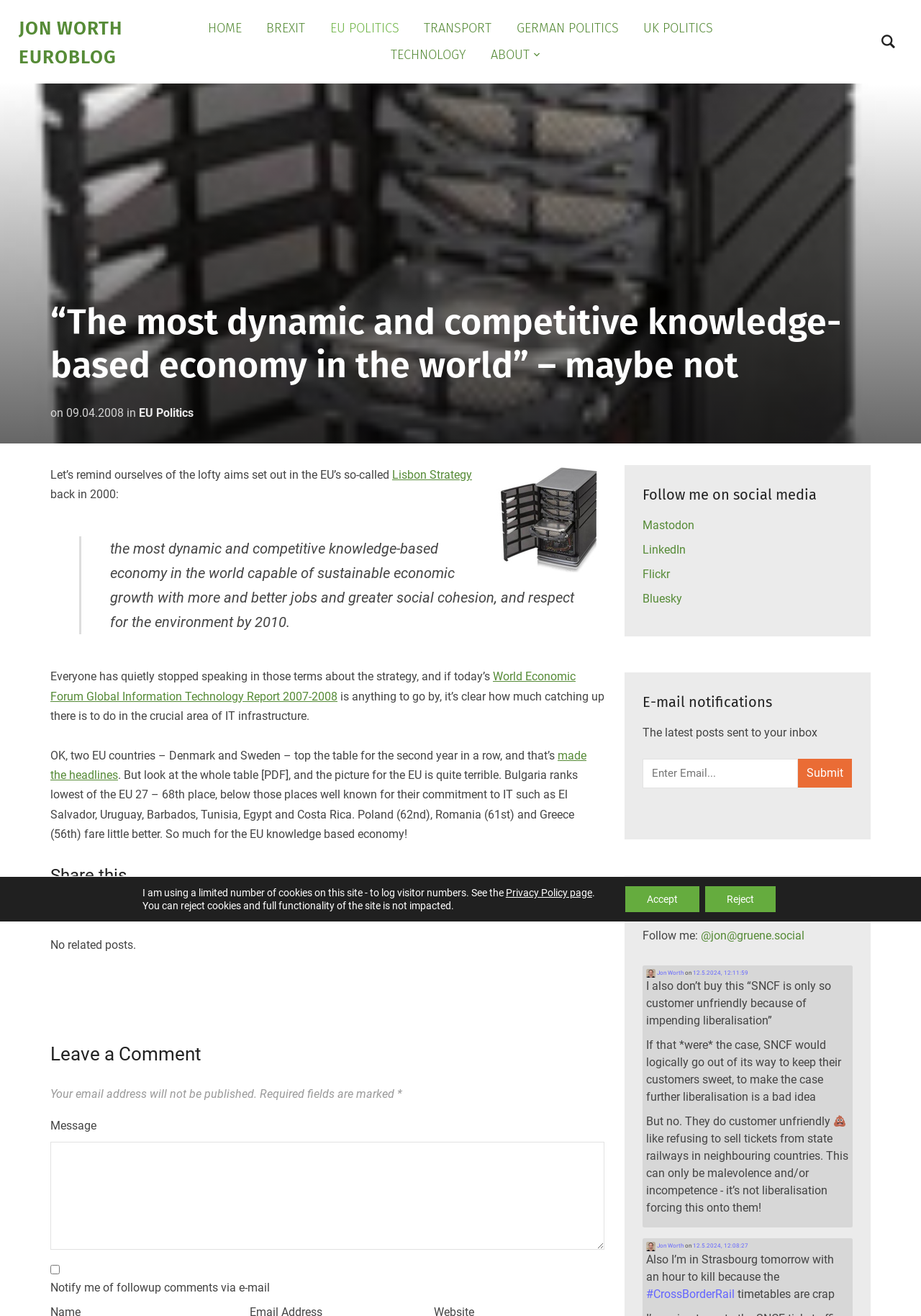Using the element description: "12.5.2024, 12:08:27", determine the bounding box coordinates for the specified UI element. The coordinates should be four float numbers between 0 and 1, [left, top, right, bottom].

[0.752, 0.944, 0.812, 0.95]